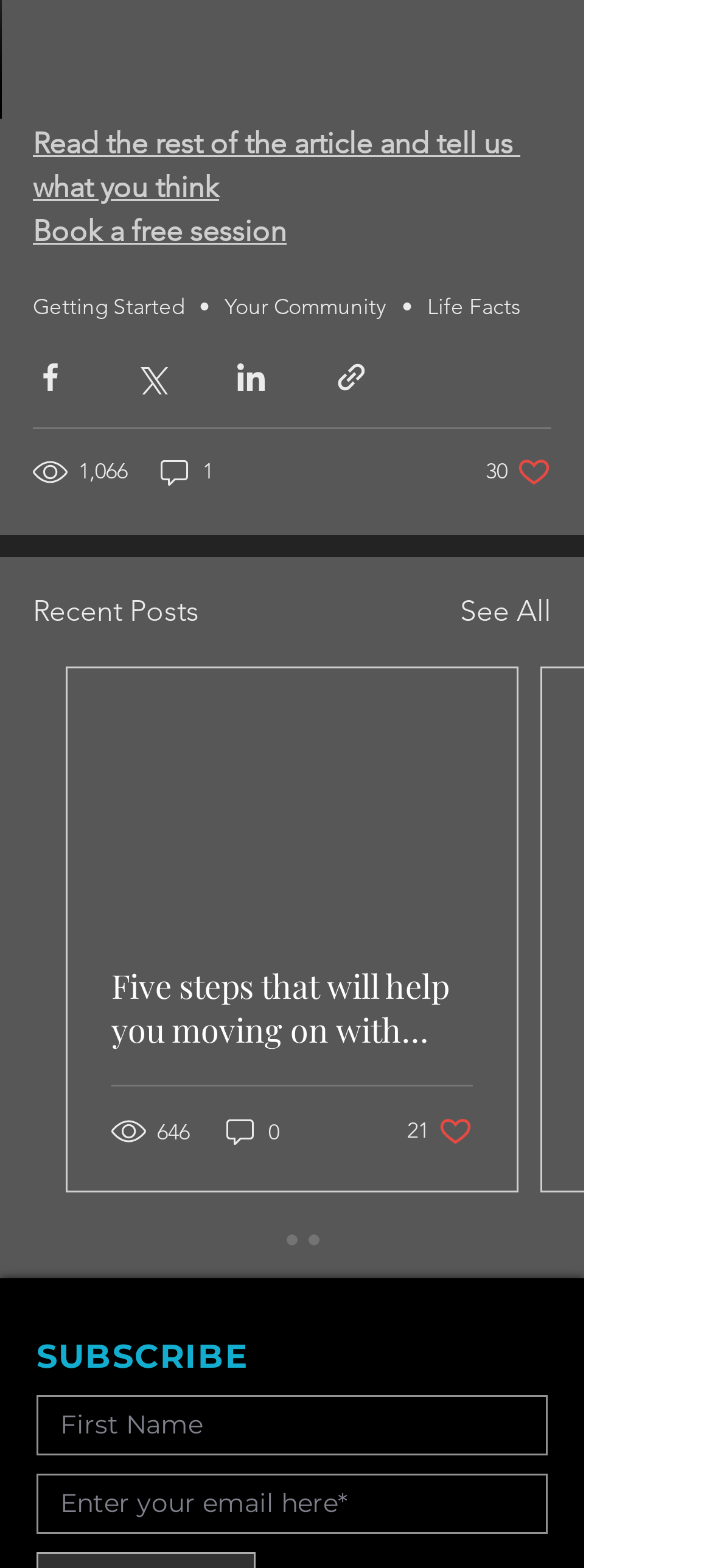What is the function of the 'Share via Facebook' button?
Look at the webpage screenshot and answer the question with a detailed explanation.

The 'Share via Facebook' button is located next to other social media sharing buttons, suggesting that it allows users to share the webpage's content on their Facebook profiles. The button is accompanied by a Facebook icon, further indicating its purpose.